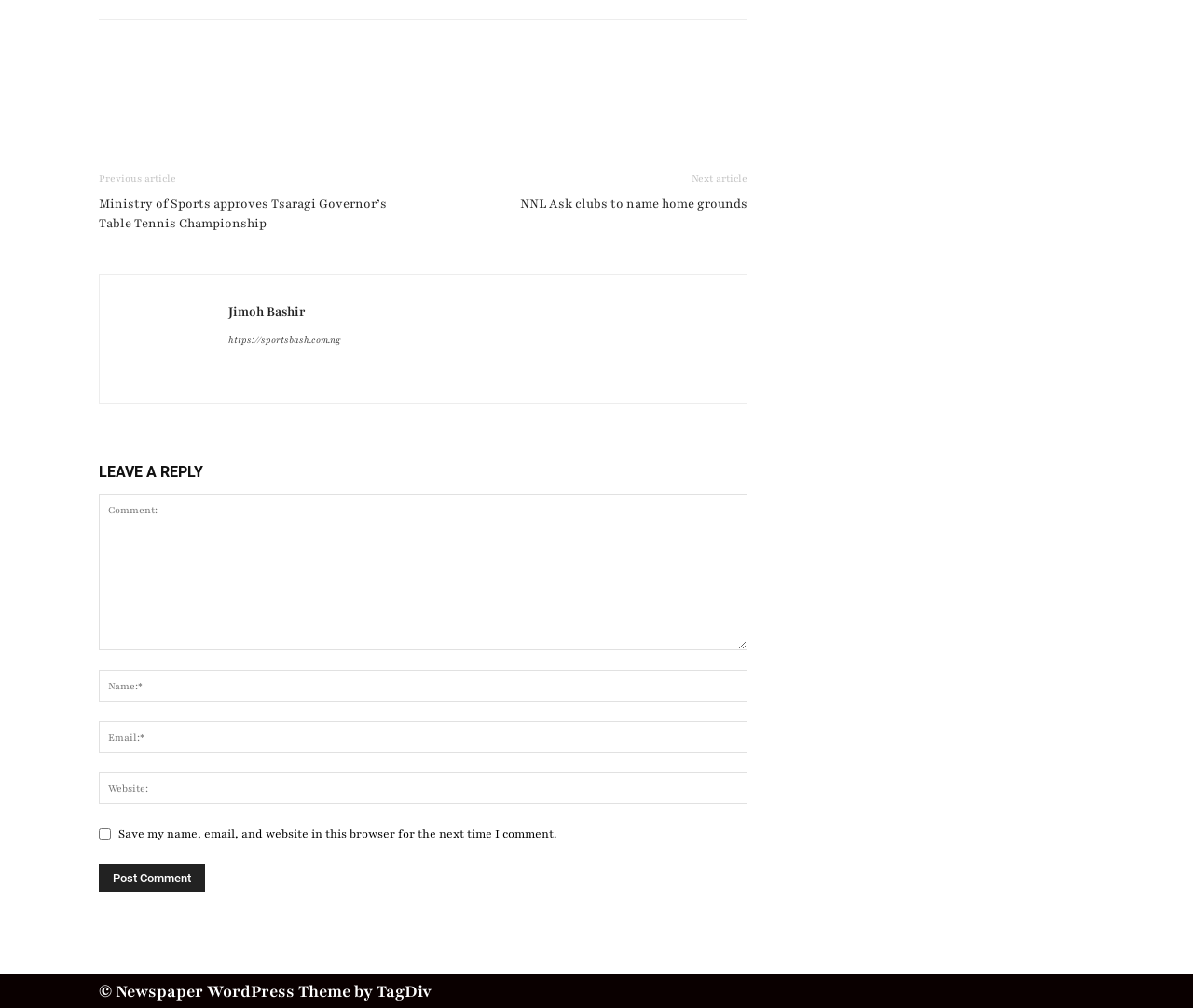What is the purpose of the checkbox?
Answer the question with as much detail as you can, using the image as a reference.

I inferred the purpose of the checkbox by looking at the label 'Save my name, email, and website in this browser for the next time I comment.' associated with it, which suggests that the checkbox is used to save user information for future comments.